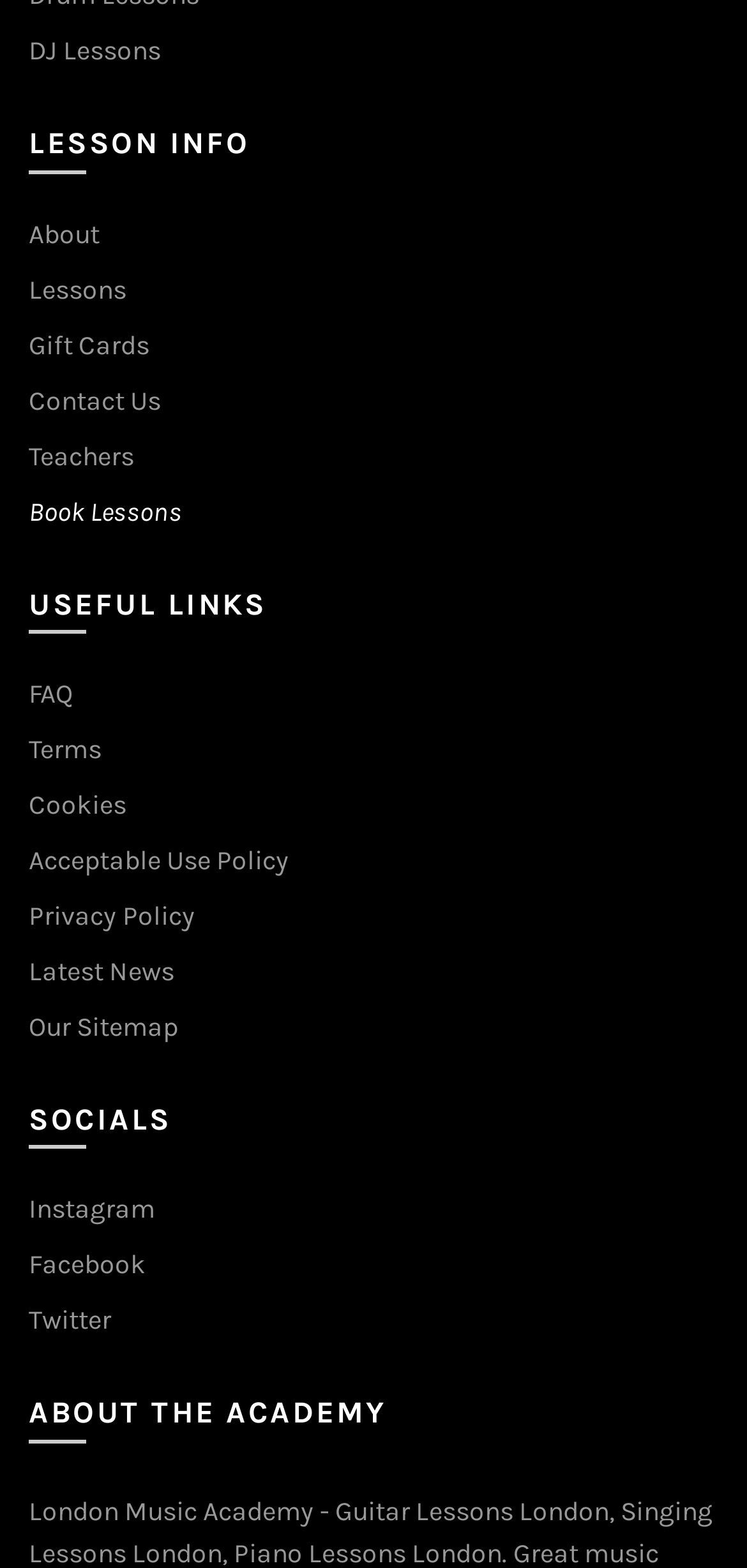What is the name of the academy?
Provide an in-depth and detailed explanation in response to the question.

The name of the academy is 'London Music Academy' which is mentioned in the text 'London Music Academy -' with a bounding box coordinate of [0.038, 0.953, 0.449, 0.974].